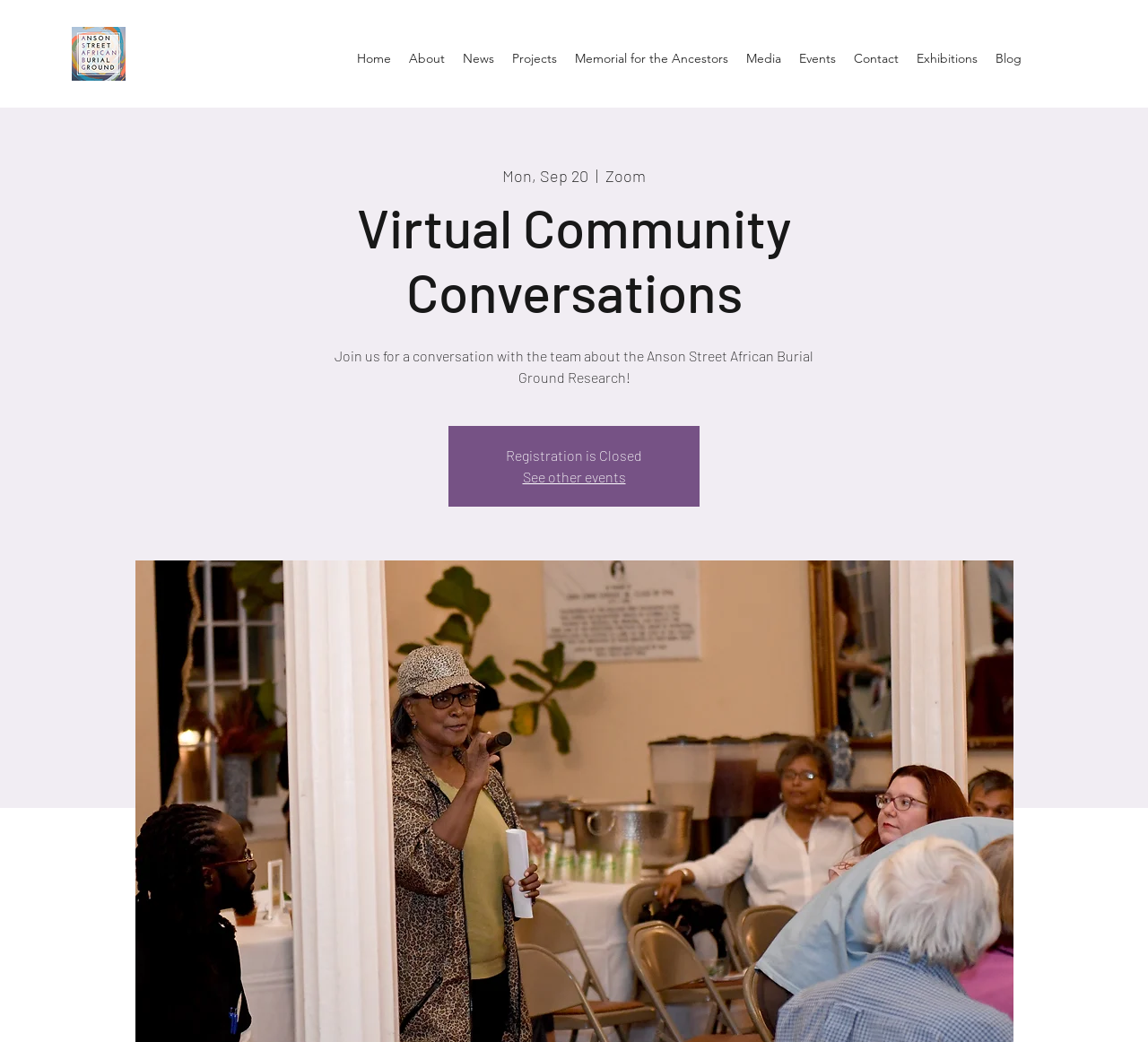Find the bounding box coordinates for the area that must be clicked to perform this action: "Go to Home".

[0.303, 0.043, 0.348, 0.069]